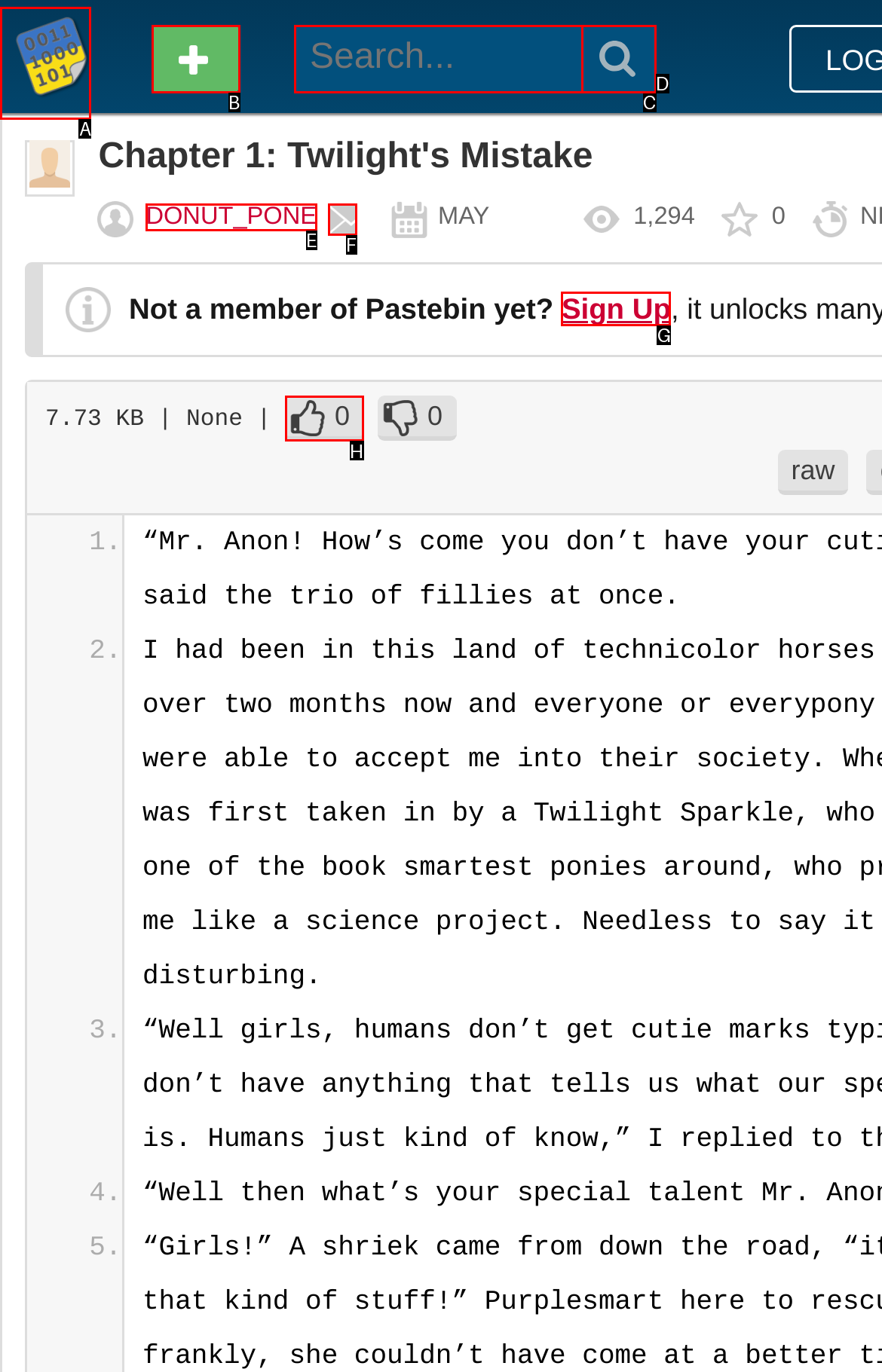Choose the HTML element that needs to be clicked for the given task: Go to the home page Respond by giving the letter of the chosen option.

A